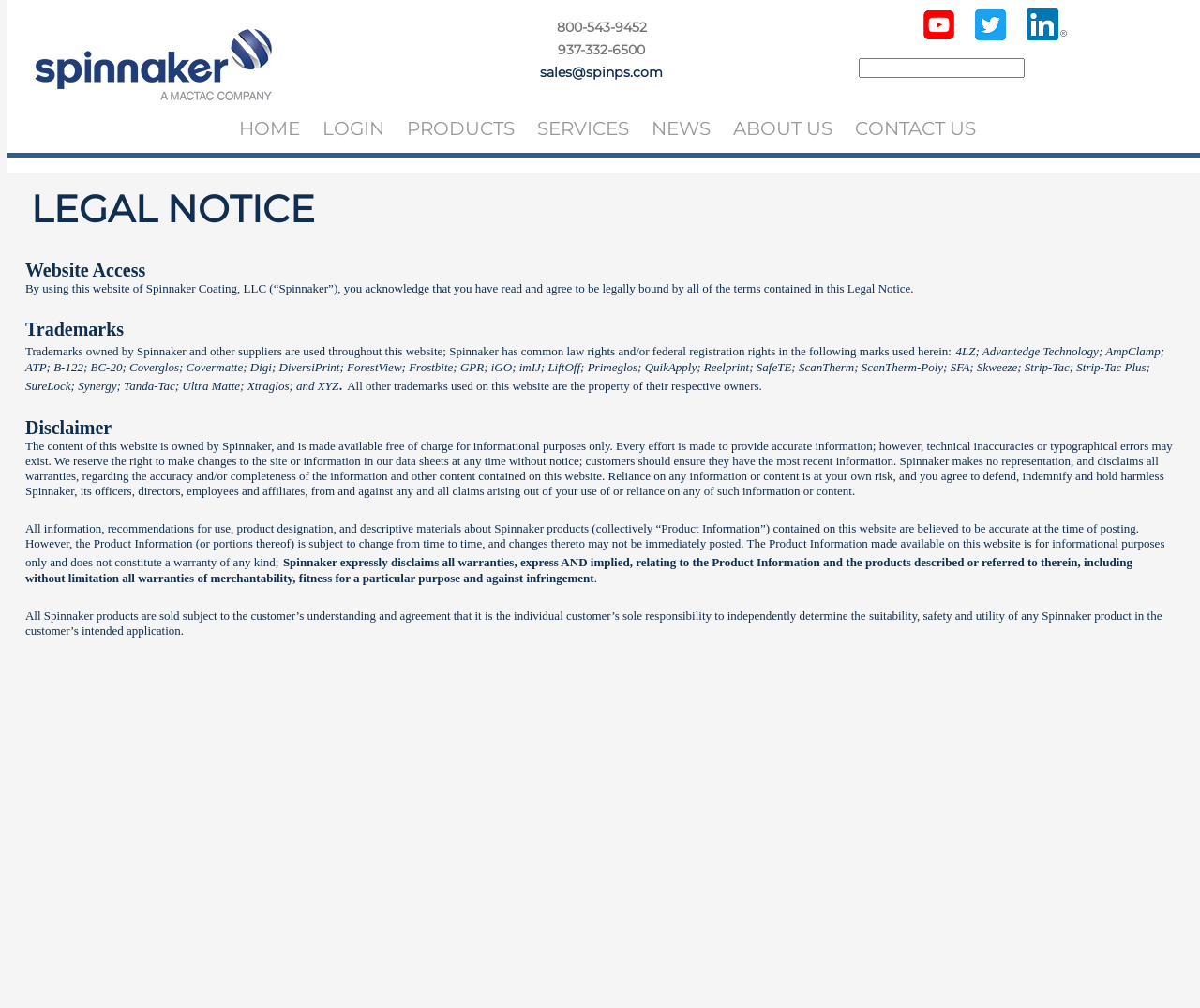Identify the bounding box coordinates for the element you need to click to achieve the following task: "Contact us". Provide the bounding box coordinates as four float numbers between 0 and 1, in the form [left, top, right, bottom].

[0.703, 0.103, 0.823, 0.152]